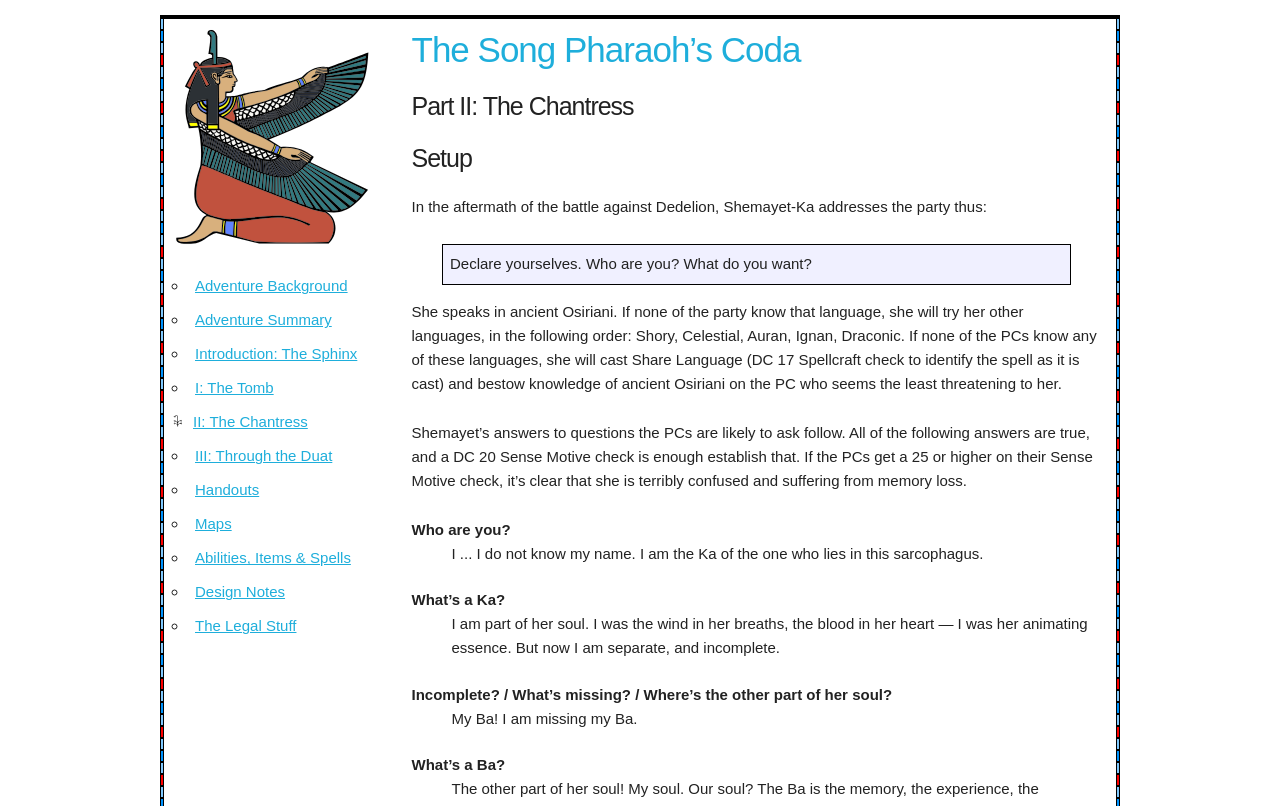Answer the following query with a single word or phrase:
What is Shemayet-Ka addressing the party about?

Her identity and purpose